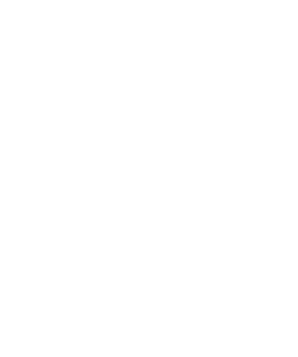What is the maximum speed of the crossbow?
Analyze the image and provide a thorough answer to the question.

The caption states that the crossbow is capable of delivering speeds up to 425 feet per second, promising remarkable downrange accuracy.